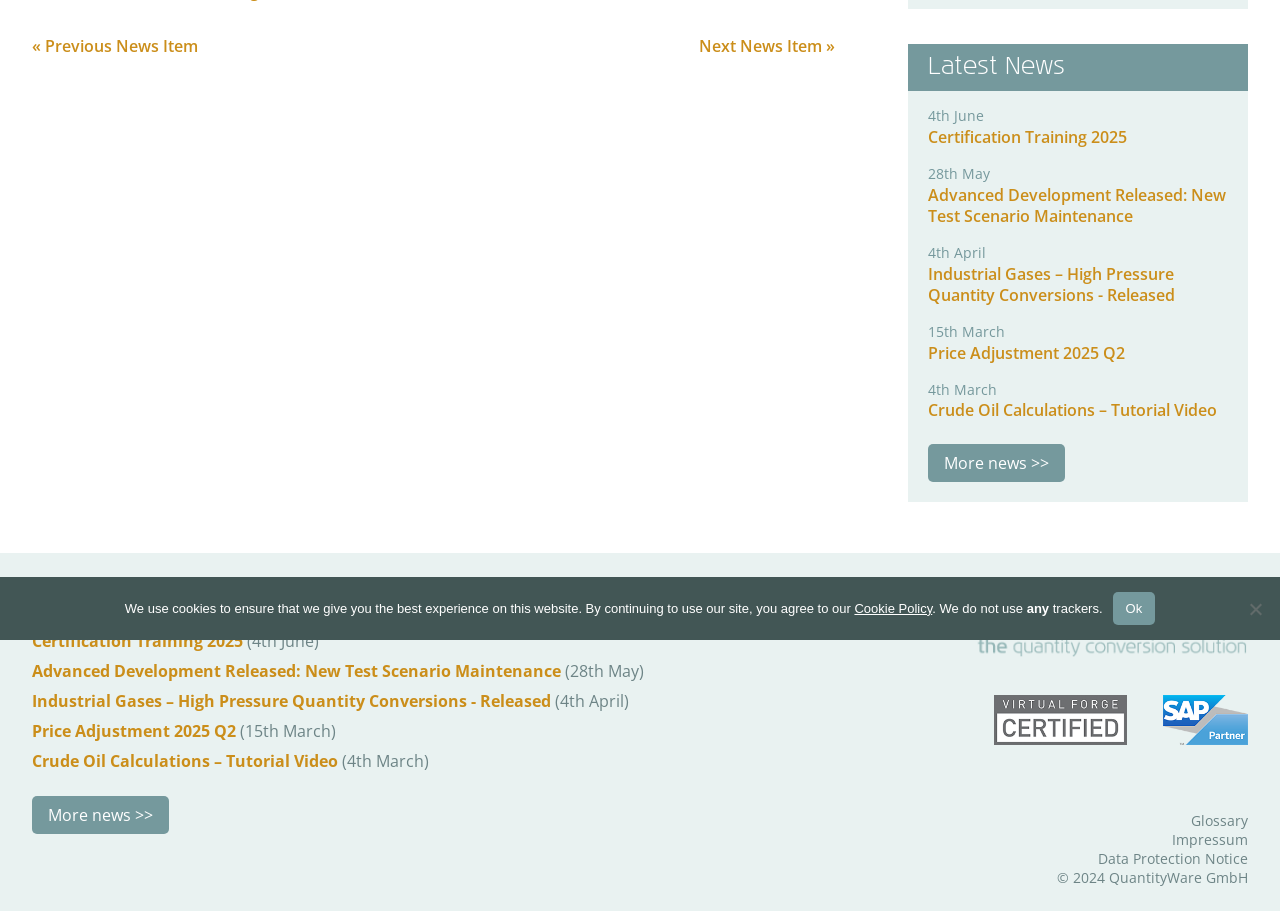Based on the element description "Price Adjustment 2025 Q2", predict the bounding box coordinates of the UI element.

[0.725, 0.375, 0.879, 0.399]